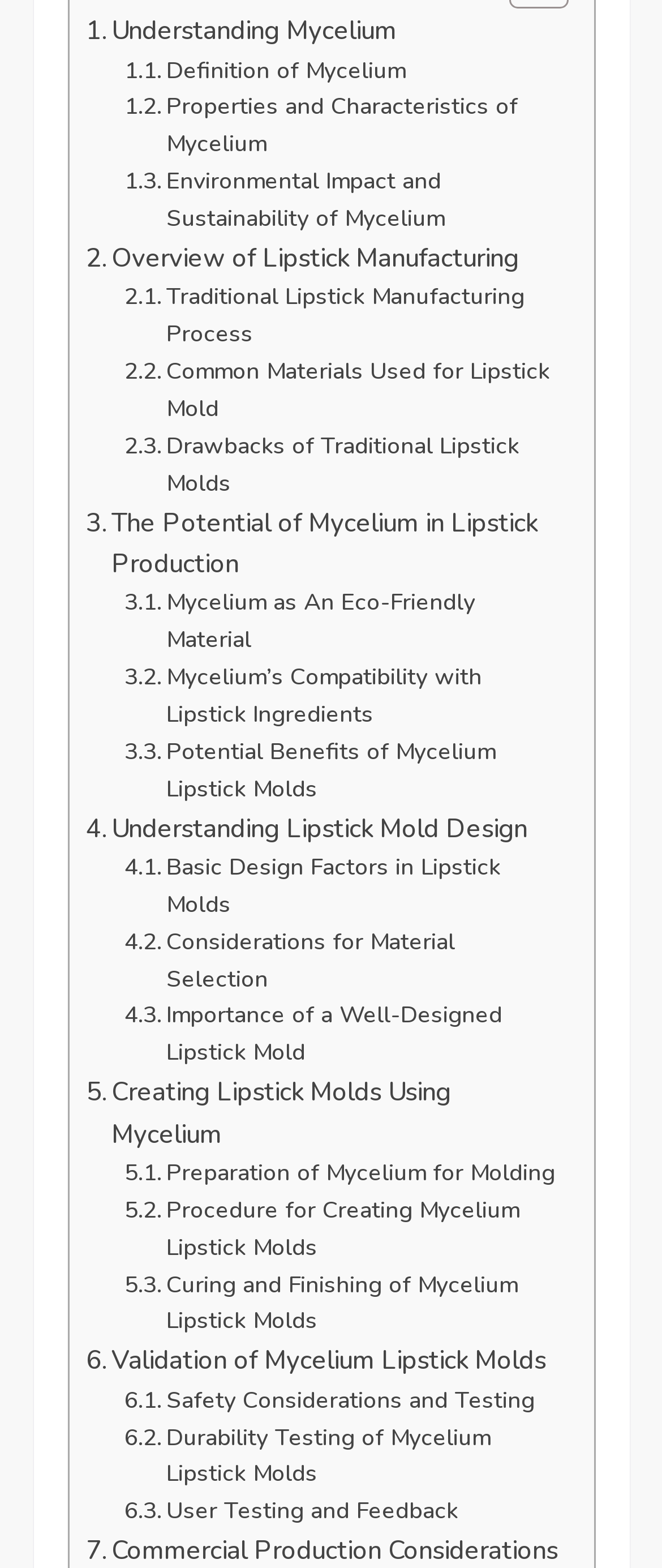Please identify the bounding box coordinates of the element on the webpage that should be clicked to follow this instruction: "Read about the validation of mycelium lipstick molds". The bounding box coordinates should be given as four float numbers between 0 and 1, formatted as [left, top, right, bottom].

[0.129, 0.855, 0.824, 0.881]